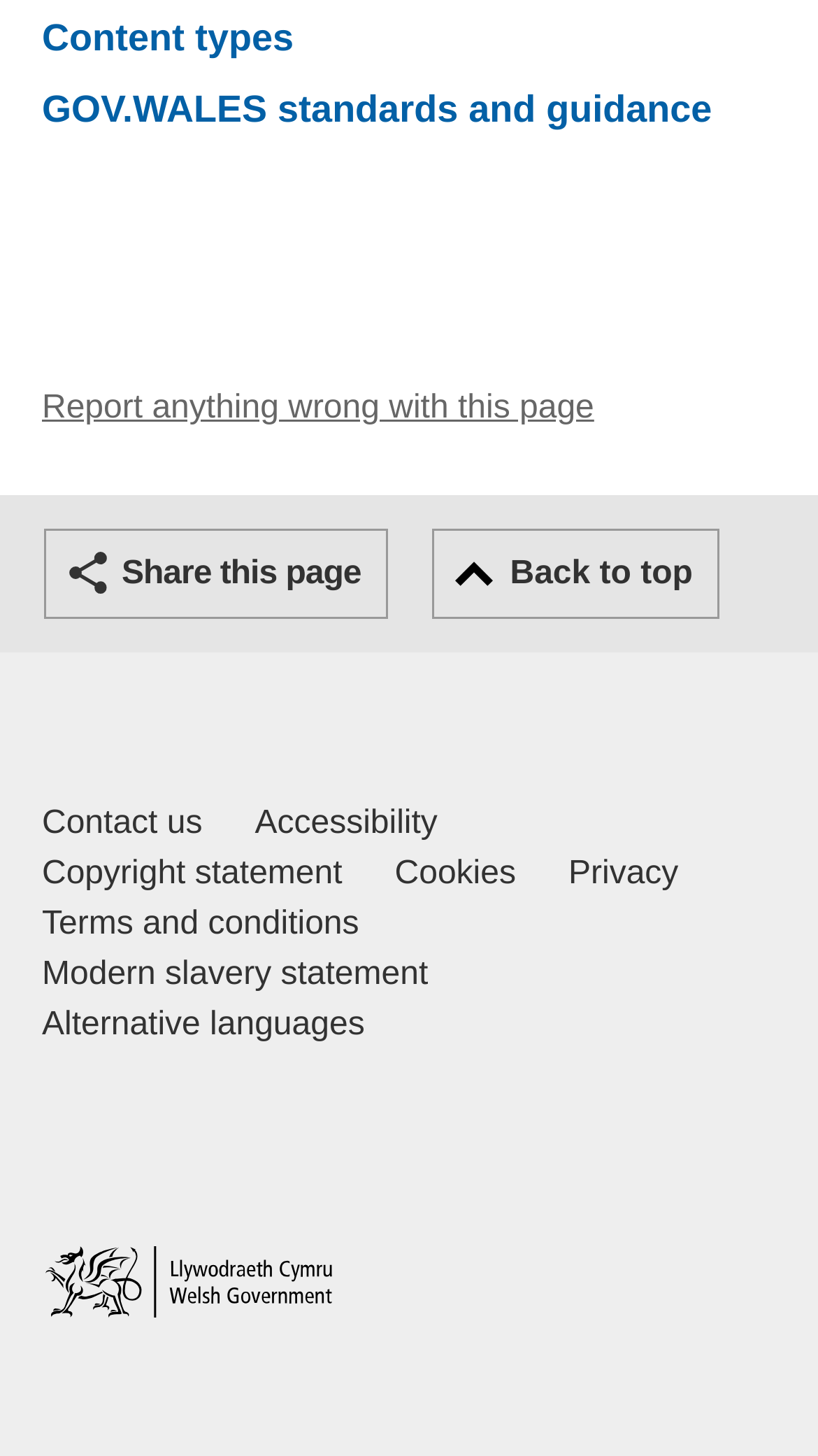What is the text of the link at the bottom-left corner?
Use the image to answer the question with a single word or phrase.

Home